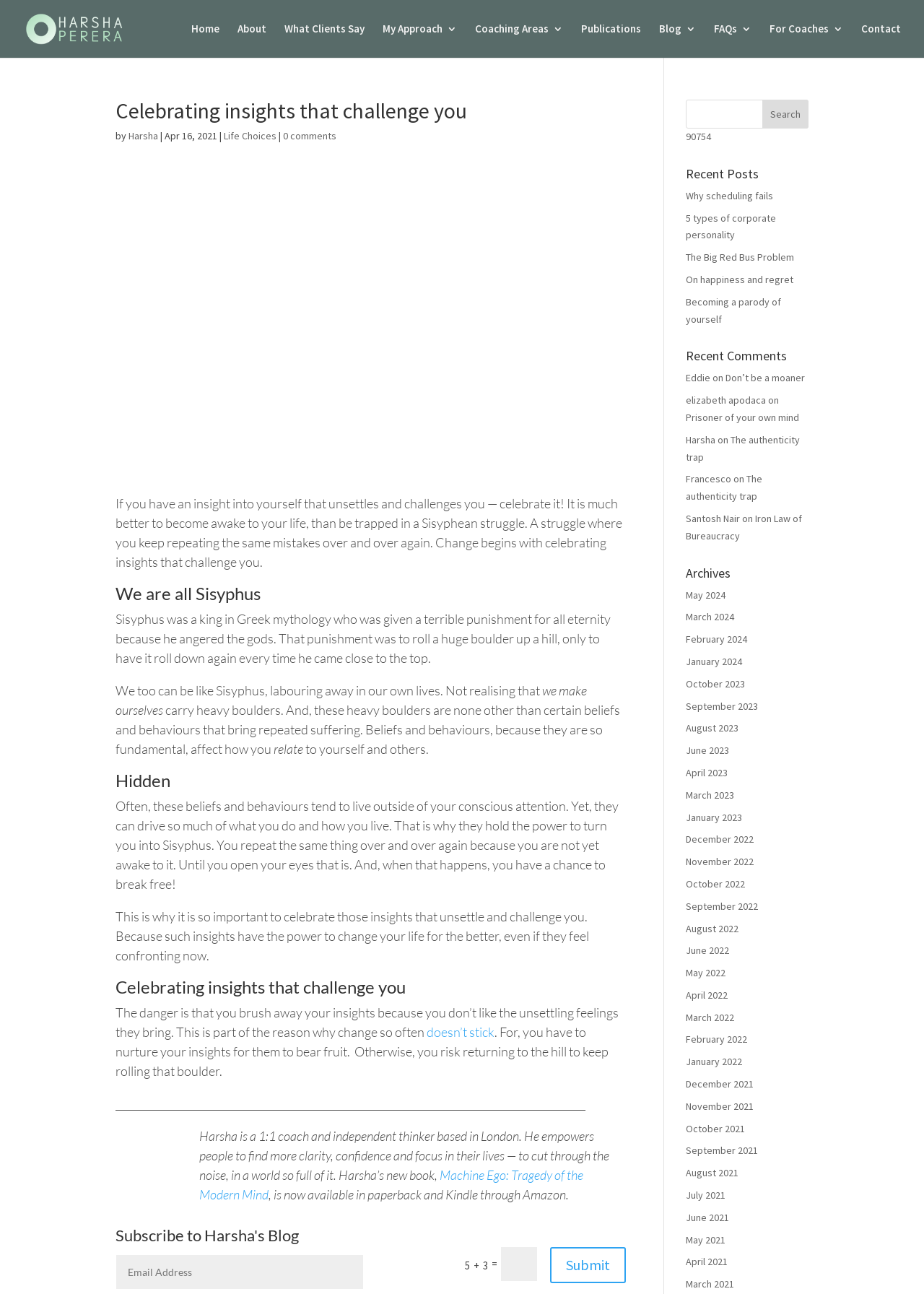Generate the text content of the main headline of the webpage.

Celebrating insights that challenge you